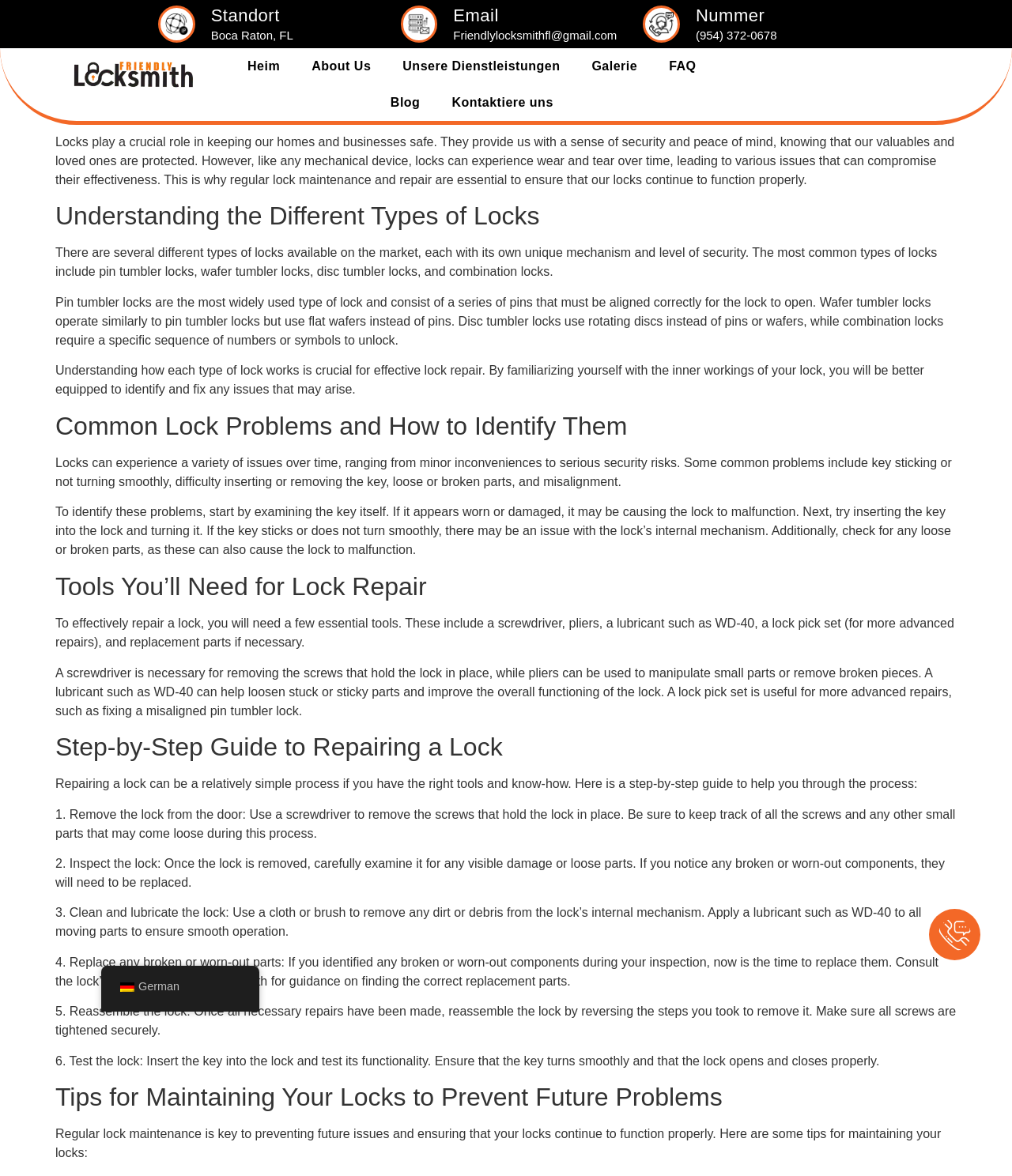Describe in detail what you see on the webpage.

This webpage is about lock repair and maintenance, specifically providing tips and tricks for fixing locks. At the top of the page, there is a heading "Standort" (meaning "Location" in German) followed by "Boca Raton, FL", indicating the location of the locksmith service. Next to it, there is a heading "Email" with a link to "Friendlylocksmithfl@gmail.com", and a heading "Nummer" (meaning "Number" in German) with a link to "(954) 372-0678", which is likely the phone number of the locksmith service.

Below these contact details, there is a navigation menu with links to "Heim" (meaning "Home" in German), "About Us", "Unsere Dienstleistungen" (meaning "Our Services" in German), "Galerie", "FAQ", "Blog", and "Kontaktiere uns" (meaning "Contact Us" in German).

The main content of the page starts with a paragraph of text explaining the importance of locks in keeping homes and businesses safe. This is followed by several headings and paragraphs discussing different aspects of lock repair, including understanding the different types of locks, common lock problems and how to identify them, tools needed for lock repair, and a step-by-step guide to repairing a lock.

The guide is divided into six steps, including removing the lock from the door, inspecting the lock, cleaning and lubricating the lock, replacing broken or worn-out parts, reassembling the lock, and testing the lock. Each step is explained in detail, with instructions on what to do and what to look out for.

Finally, there is a heading "Tips for Maintaining Your Locks to Prevent Future Problems" with a paragraph of text providing tips on how to maintain locks to prevent future issues.

On the right side of the page, there is a link to "de_DE_formal German" with a small German flag icon next to it, indicating that the page is available in German.